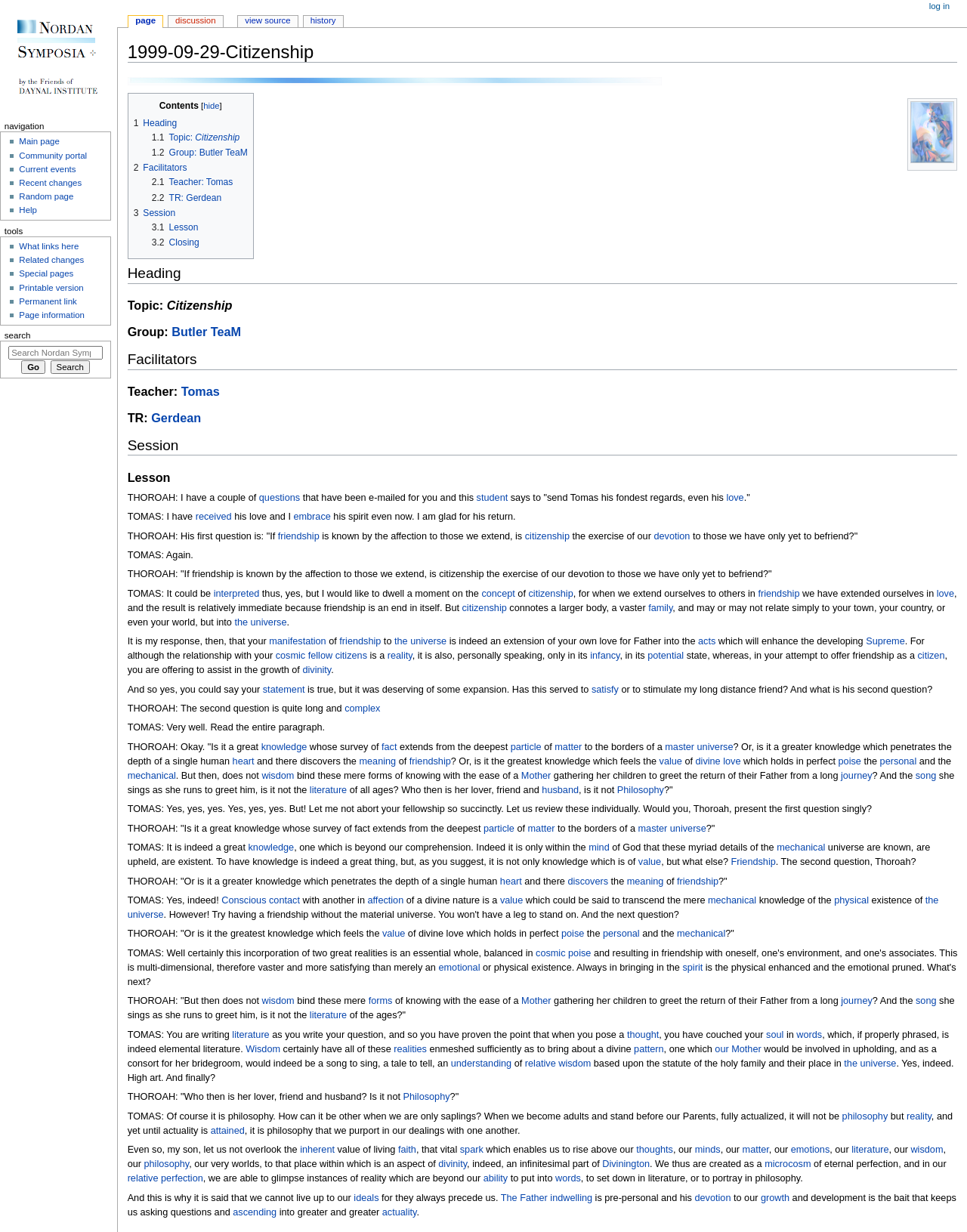Identify the coordinates of the bounding box for the element that must be clicked to accomplish the instruction: "Go to Contents".

[0.165, 0.082, 0.205, 0.09]